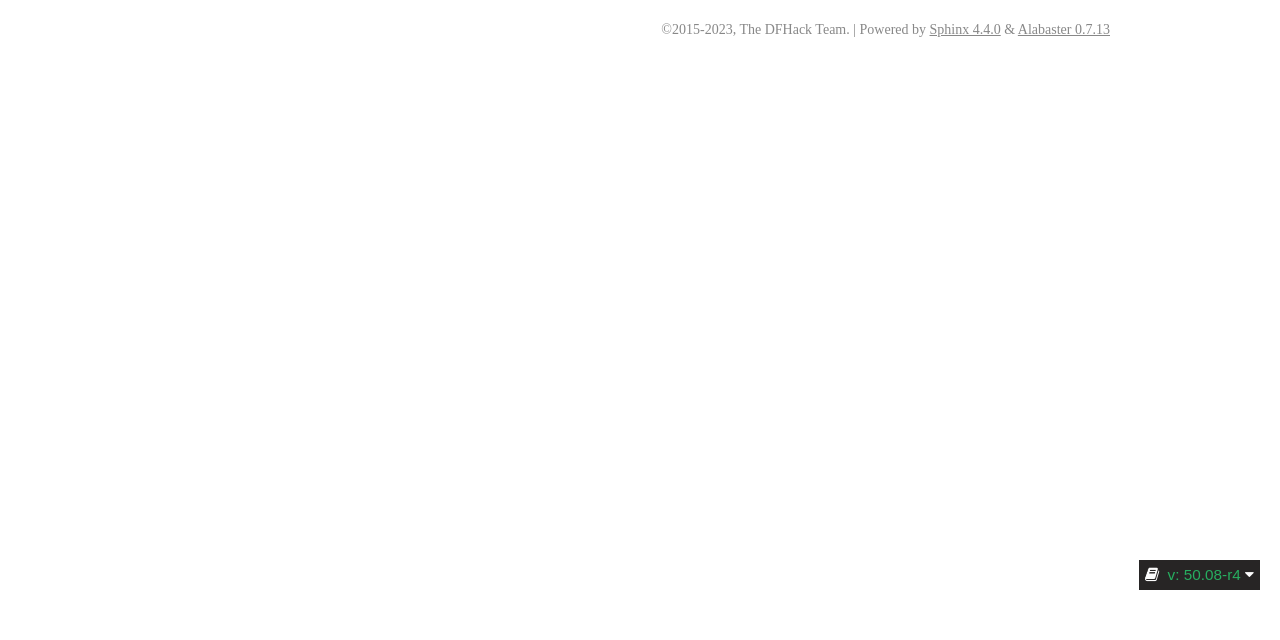Give the bounding box coordinates for the element described as: "Sphinx 4.4.0".

[0.726, 0.034, 0.782, 0.058]